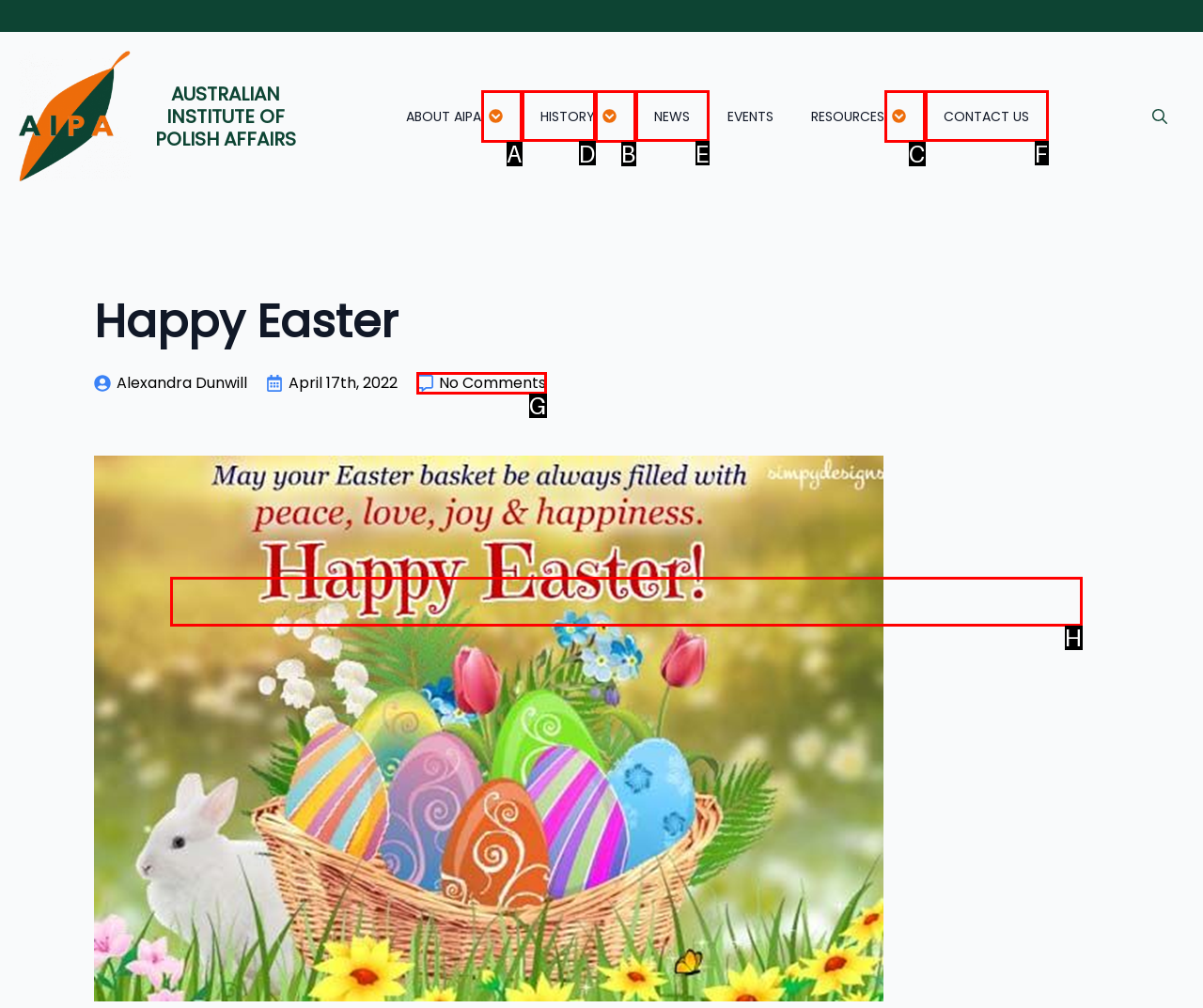Determine the HTML element that aligns with the description: name="s" placeholder="Search"
Answer by stating the letter of the appropriate option from the available choices.

H